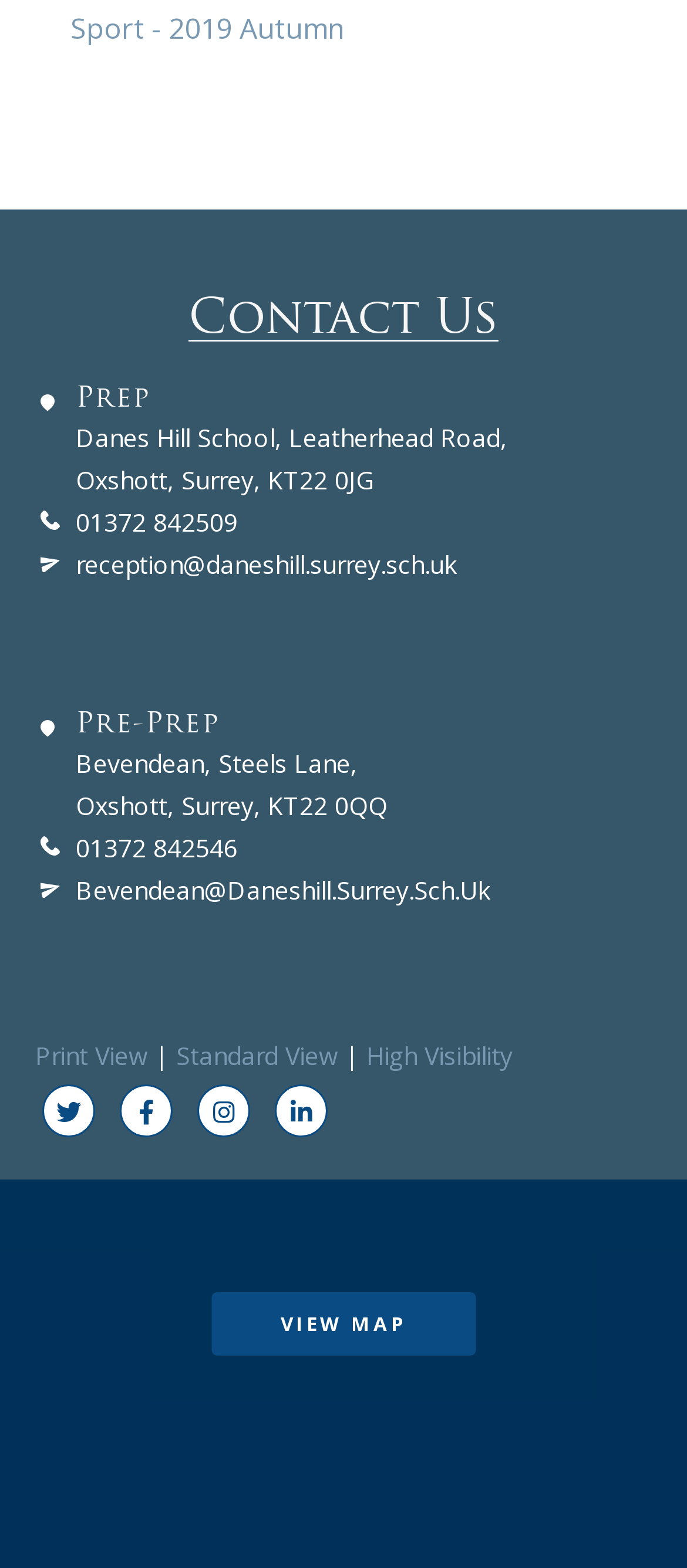Could you determine the bounding box coordinates of the clickable element to complete the instruction: "Call the school"? Provide the coordinates as four float numbers between 0 and 1, i.e., [left, top, right, bottom].

[0.11, 0.322, 0.346, 0.344]